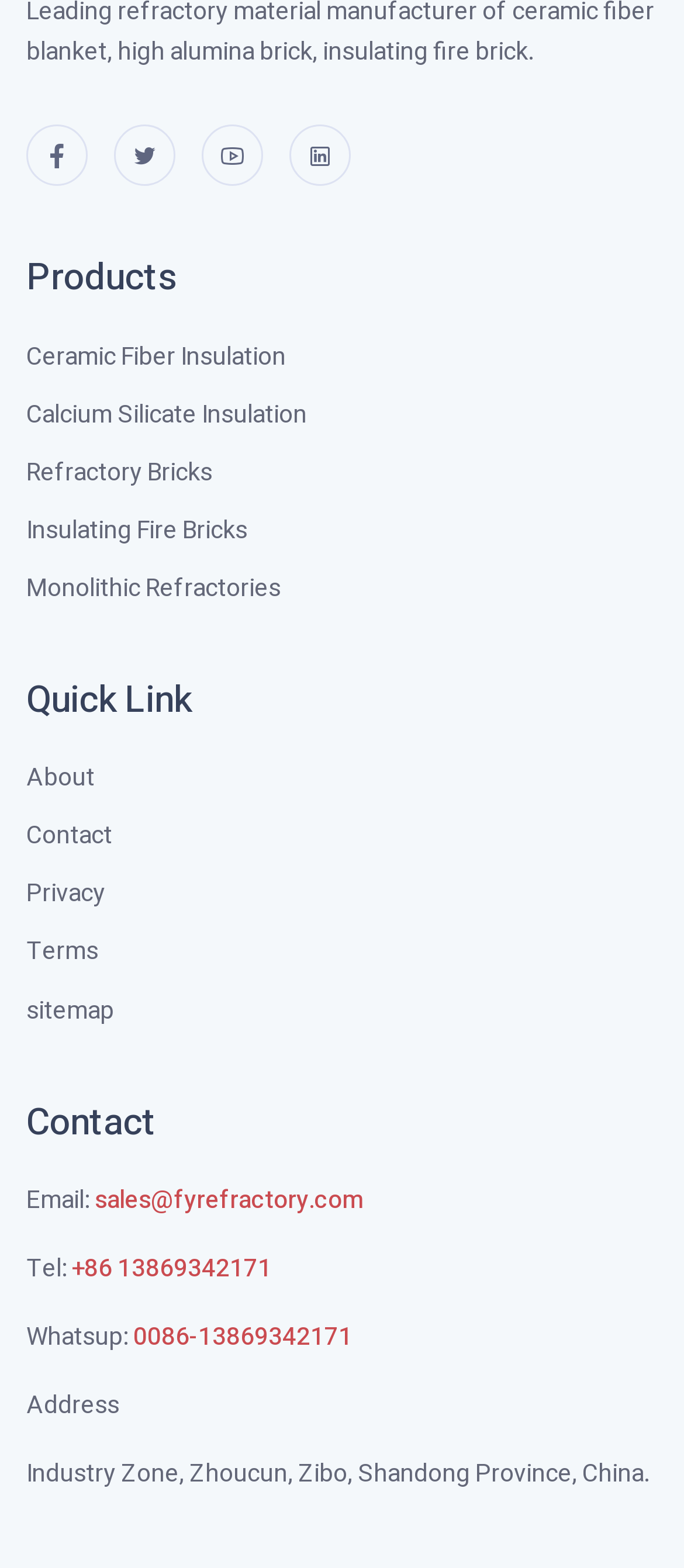Locate the coordinates of the bounding box for the clickable region that fulfills this instruction: "View About page".

[0.038, 0.483, 0.138, 0.509]